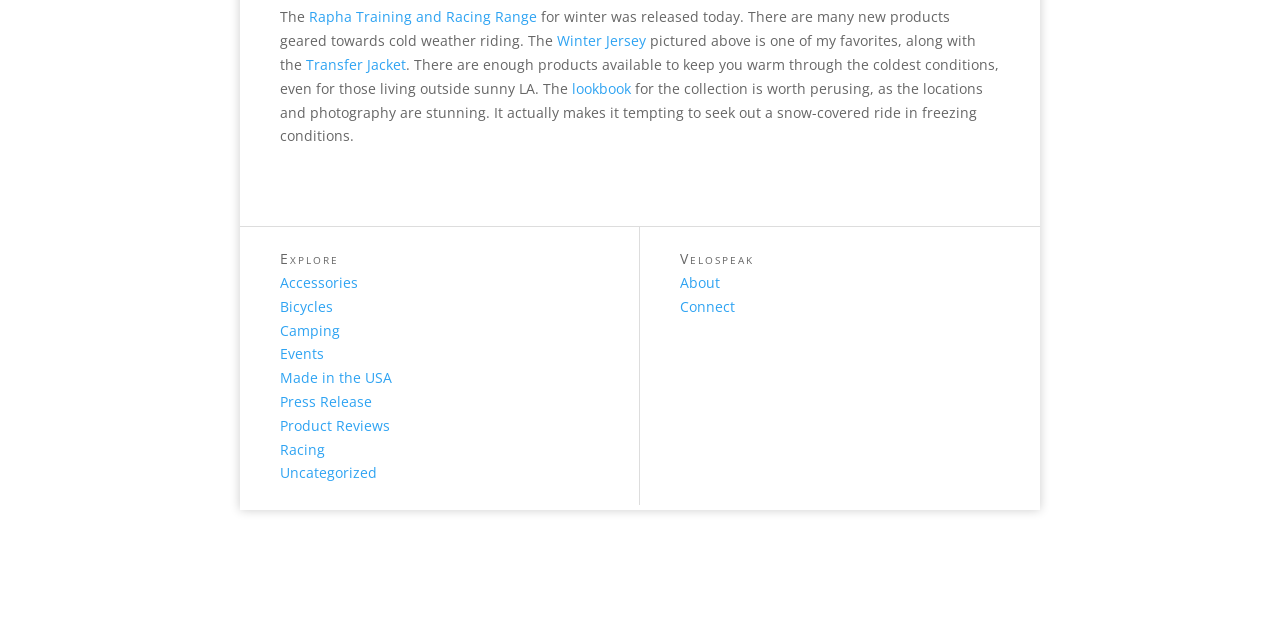Please find the bounding box coordinates in the format (top-left x, top-left y, bottom-right x, bottom-right y) for the given element description. Ensure the coordinates are floating point numbers between 0 and 1. Description: Winter Jersey

[0.435, 0.049, 0.505, 0.078]